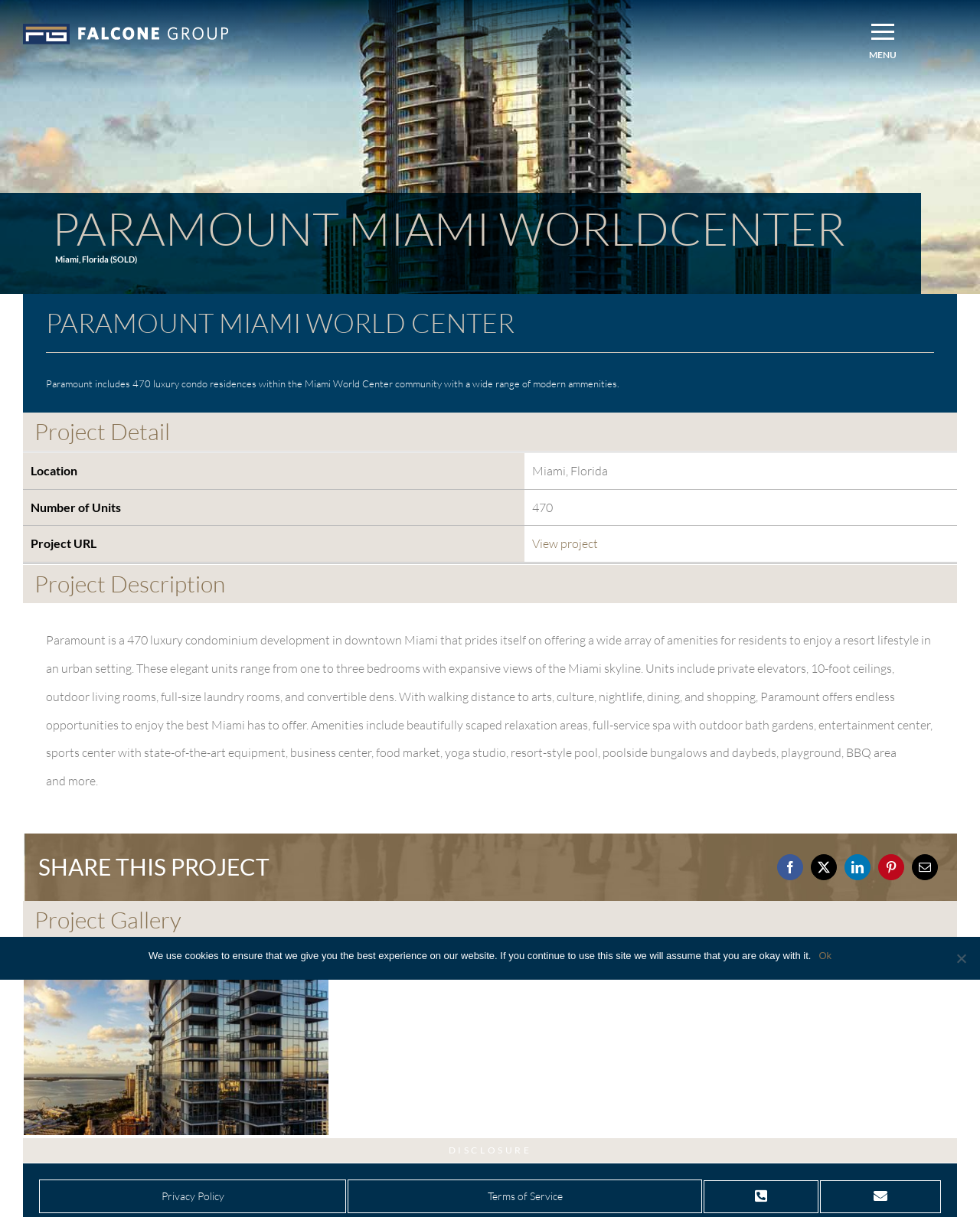Identify the bounding box coordinates for the region to click in order to carry out this instruction: "Share on Facebook". Provide the coordinates using four float numbers between 0 and 1, formatted as [left, top, right, bottom].

[0.789, 0.699, 0.823, 0.726]